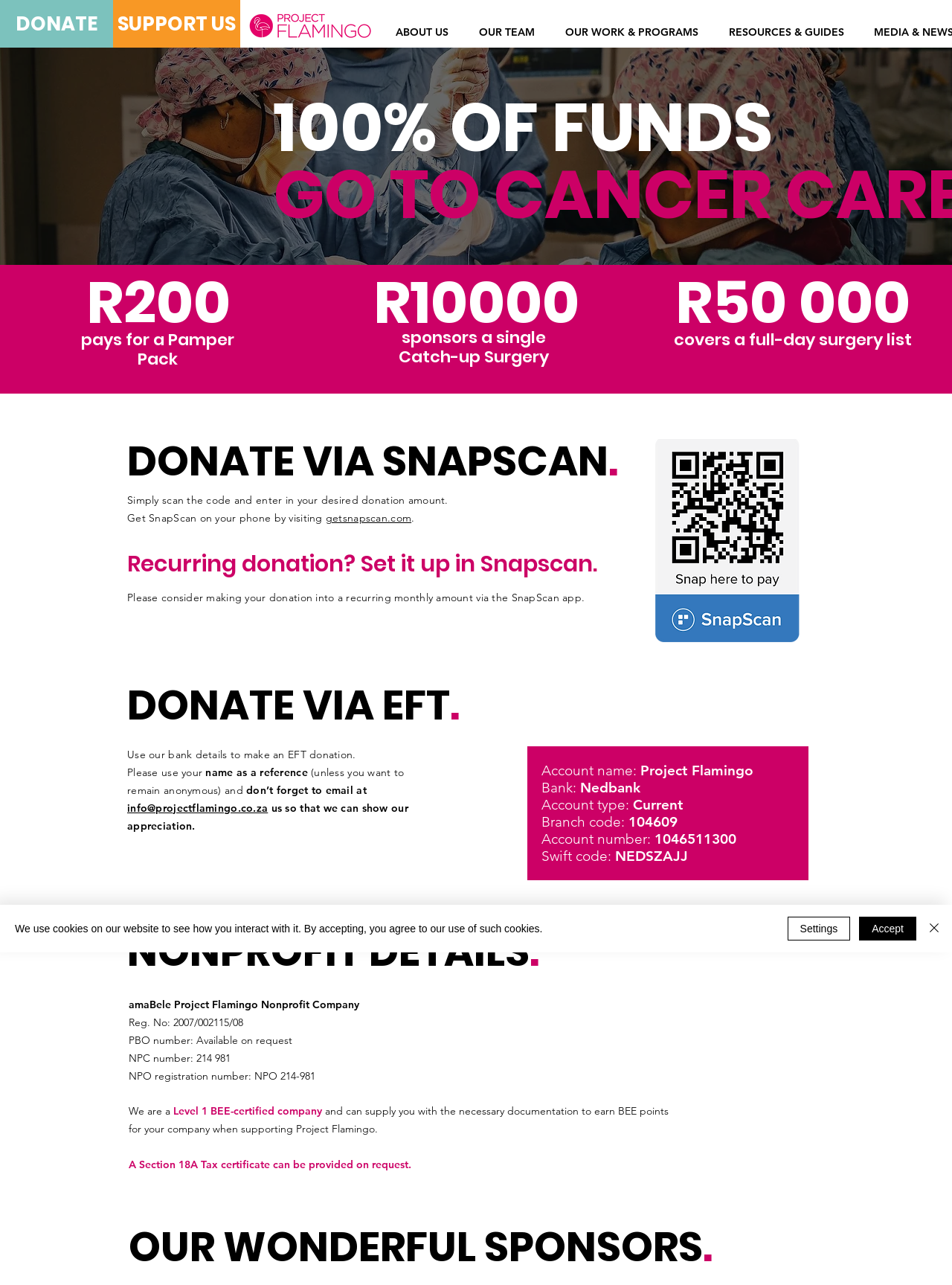What is the bank name for EFT donations?
Based on the image, give a one-word or short phrase answer.

Nedbank